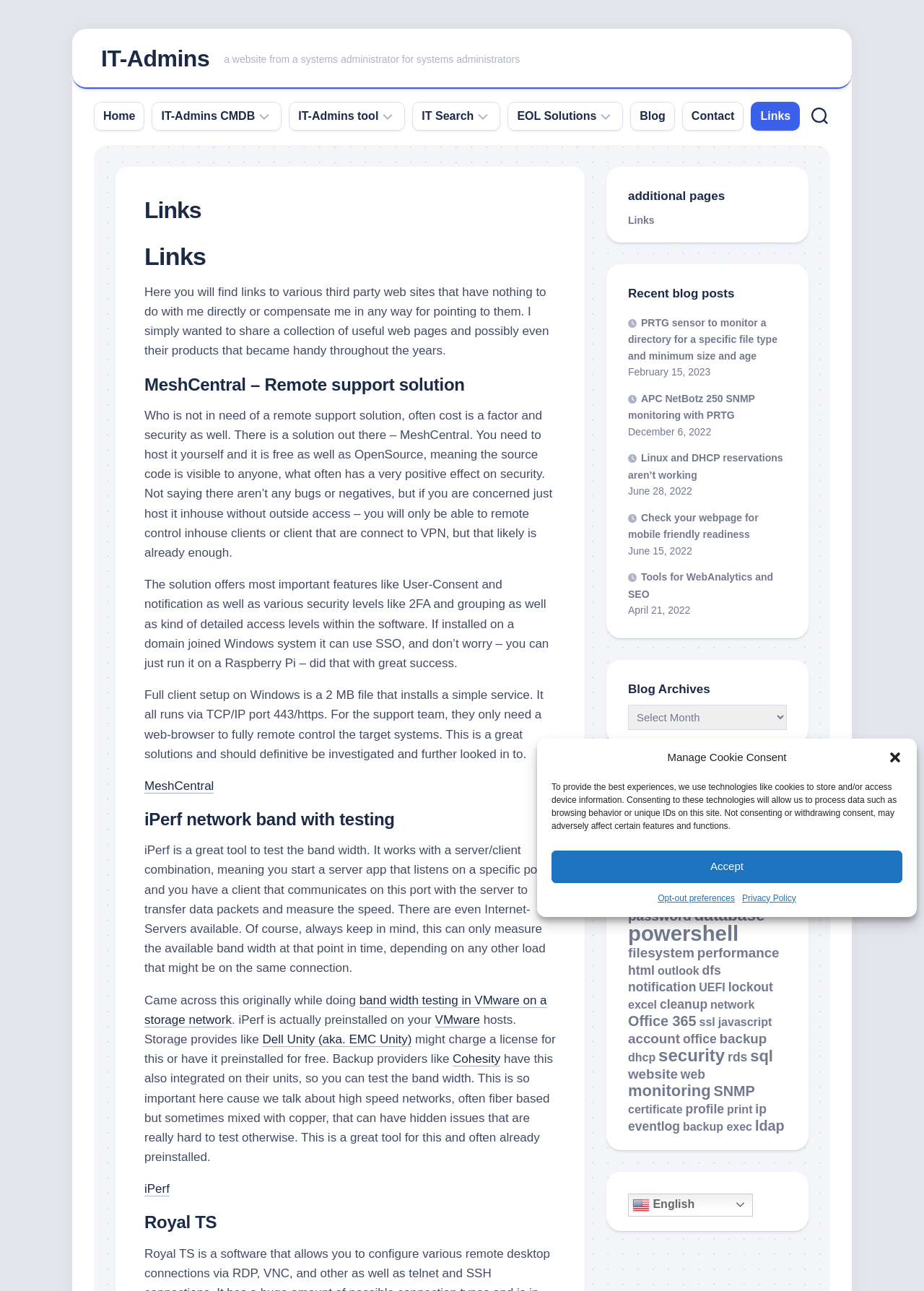Determine the bounding box coordinates of the clickable element to achieve the following action: 'go to IT-Admins'. Provide the coordinates as four float values between 0 and 1, formatted as [left, top, right, bottom].

[0.109, 0.029, 0.227, 0.062]